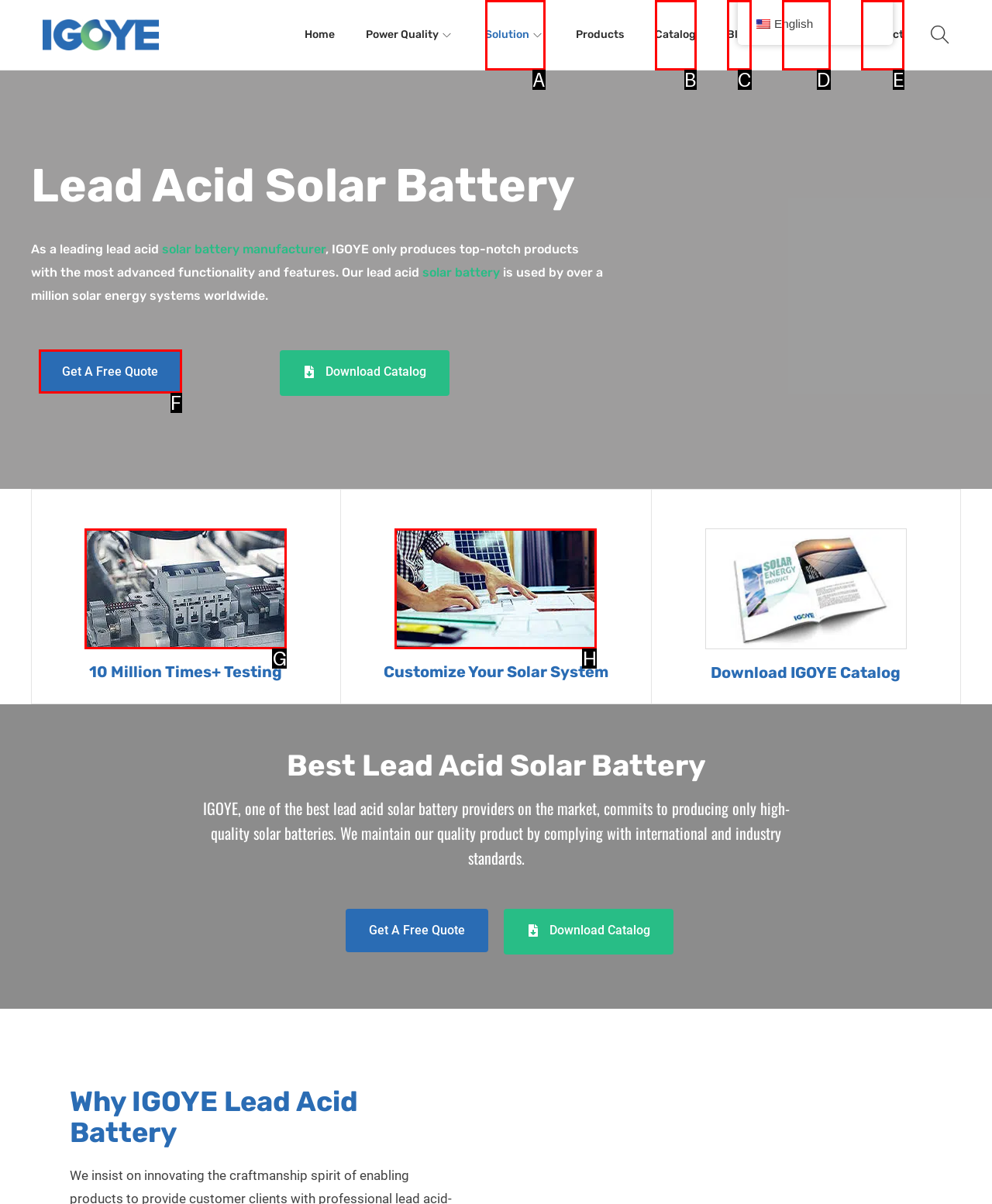Tell me which option best matches this description: alt="igoye customize"
Answer with the letter of the matching option directly from the given choices.

H